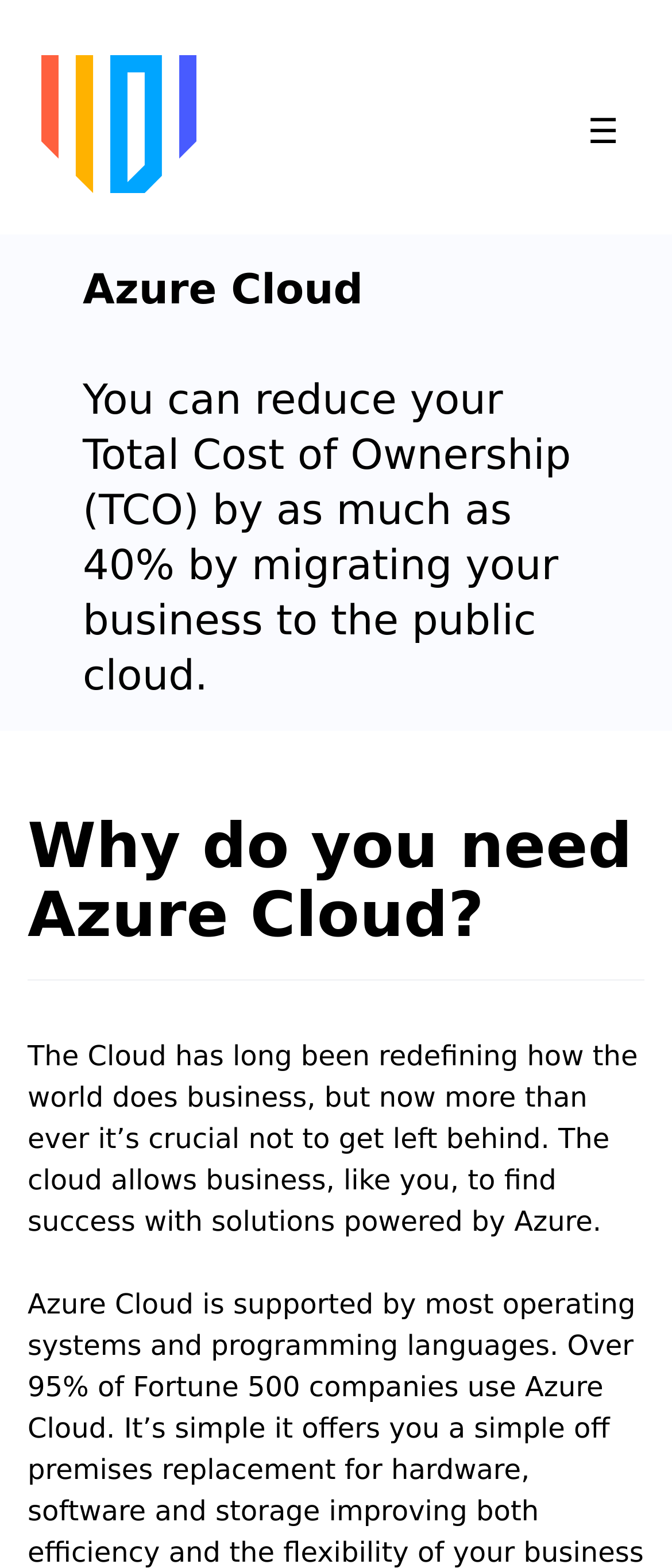Provide the bounding box coordinates for the UI element that is described by this text: "Digital Essentials". The coordinates should be in the form of four float numbers between 0 and 1: [left, top, right, bottom].

[0.041, 0.101, 0.453, 0.171]